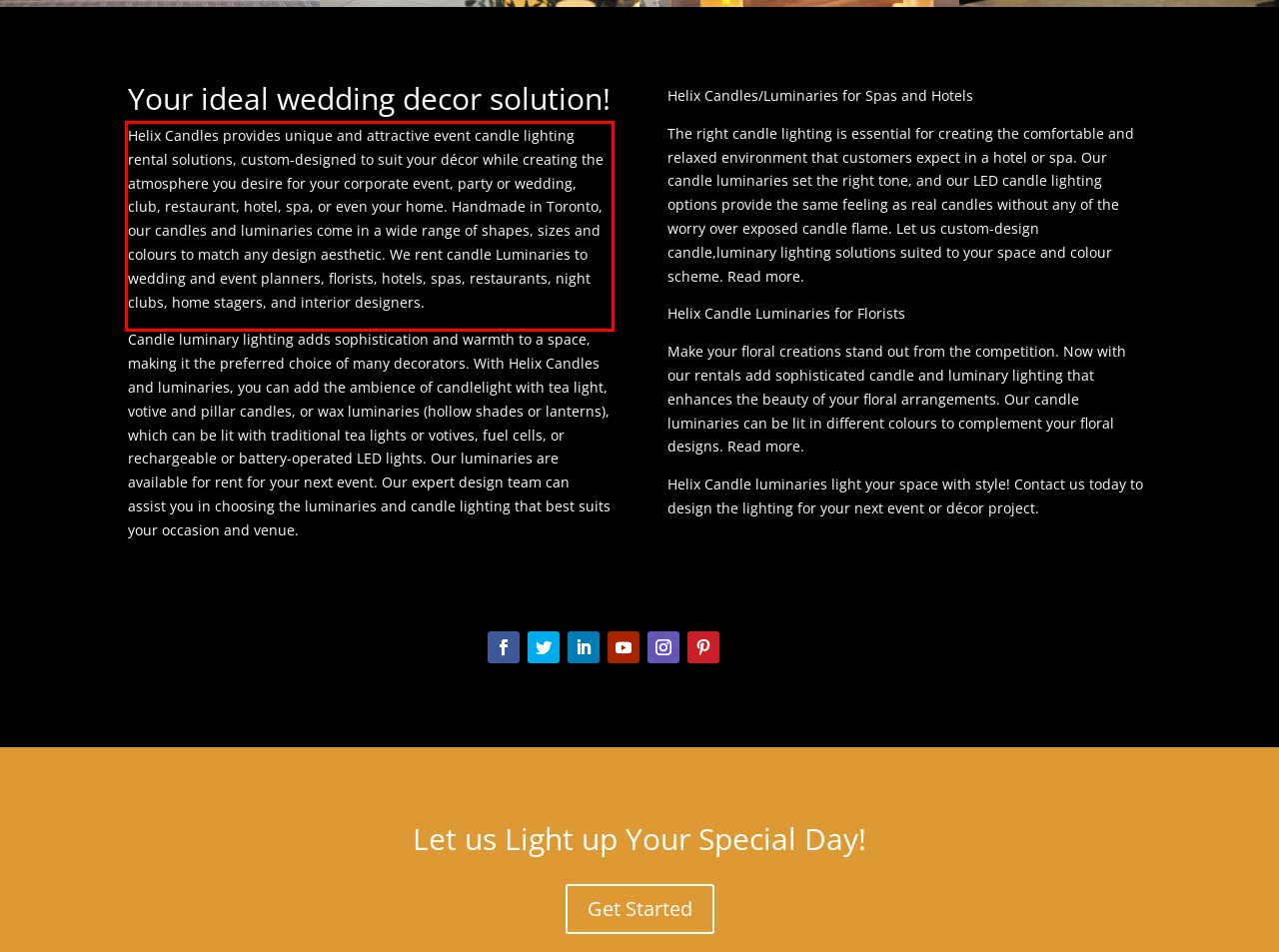You have a screenshot of a webpage, and there is a red bounding box around a UI element. Utilize OCR to extract the text within this red bounding box.

Helix Candles provides unique and attractive event candle lighting rental solutions, custom-designed to suit your décor while creating the atmosphere you desire for your corporate event, party or wedding, club, restaurant, hotel, spa, or even your home. Handmade in Toronto, our candles and luminaries come in a wide range of shapes, sizes and colours to match any design aesthetic. We rent candle Luminaries to wedding and event planners, florists, hotels, spas, restaurants, night clubs, home stagers, and interior designers.